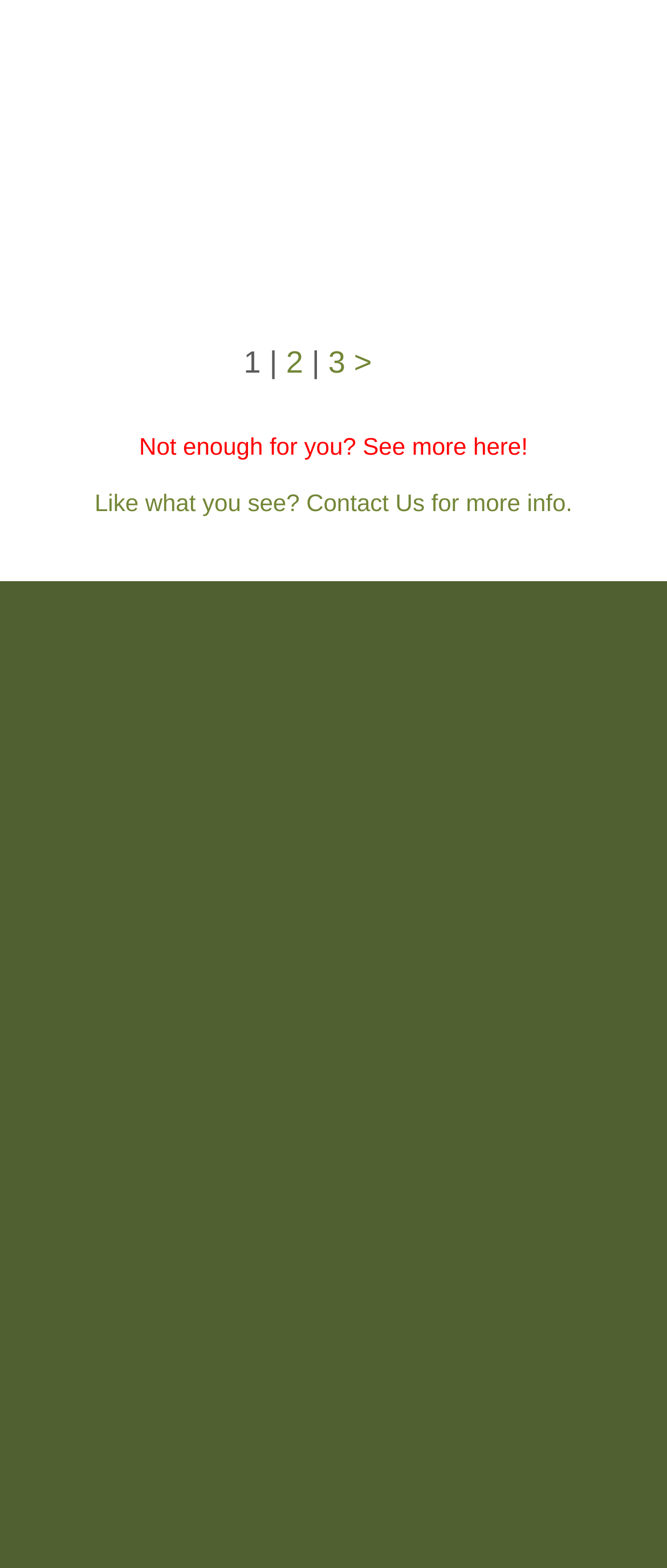Identify the bounding box of the UI element described as follows: "Contact Us". Provide the coordinates as four float numbers in the range of 0 to 1 [left, top, right, bottom].

[0.367, 0.448, 0.633, 0.467]